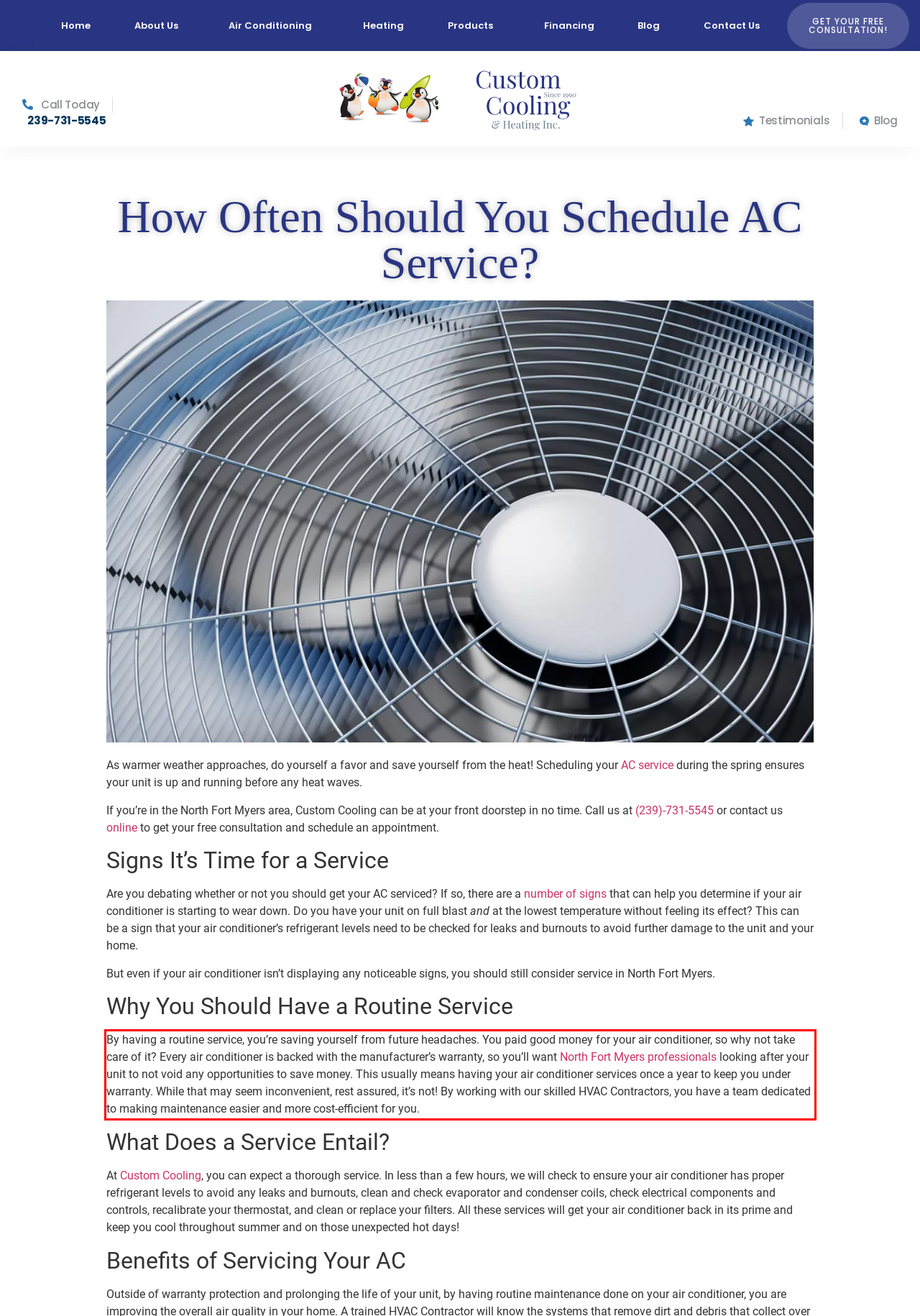Within the screenshot of a webpage, identify the red bounding box and perform OCR to capture the text content it contains.

By having a routine service, you’re saving yourself from future headaches. You paid good money for your air conditioner, so why not take care of it? Every air conditioner is backed with the manufacturer’s warranty, so you’ll want North Fort Myers professionals looking after your unit to not void any opportunities to save money. This usually means having your air conditioner services once a year to keep you under warranty. While that may seem inconvenient, rest assured, it’s not! By working with our skilled HVAC Contractors, you have a team dedicated to making maintenance easier and more cost-efficient for you.